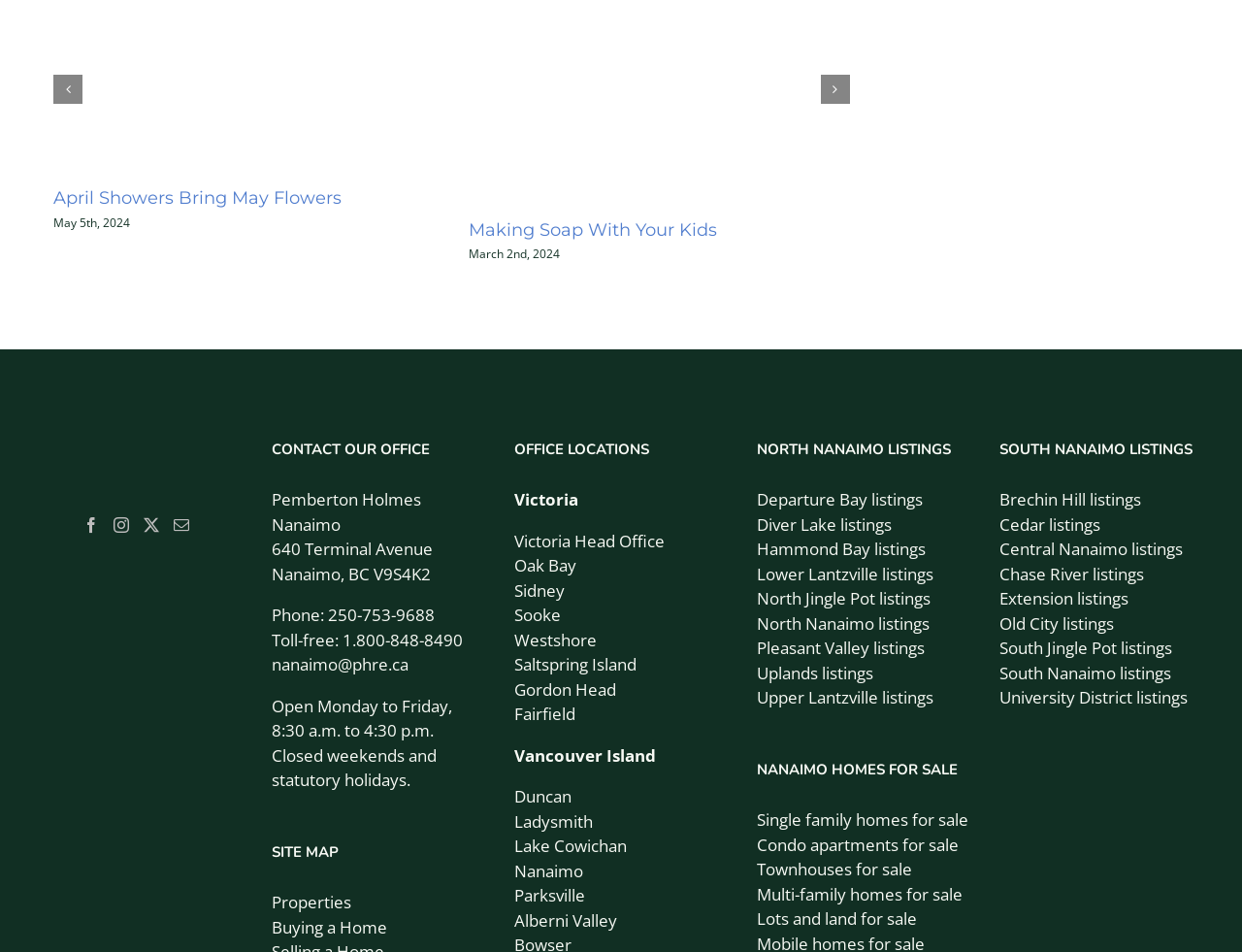Identify and provide the bounding box coordinates of the UI element described: "Central Nanaimo listings". The coordinates should be formatted as [left, top, right, bottom], with each number being a float between 0 and 1.

[0.805, 0.565, 0.952, 0.588]